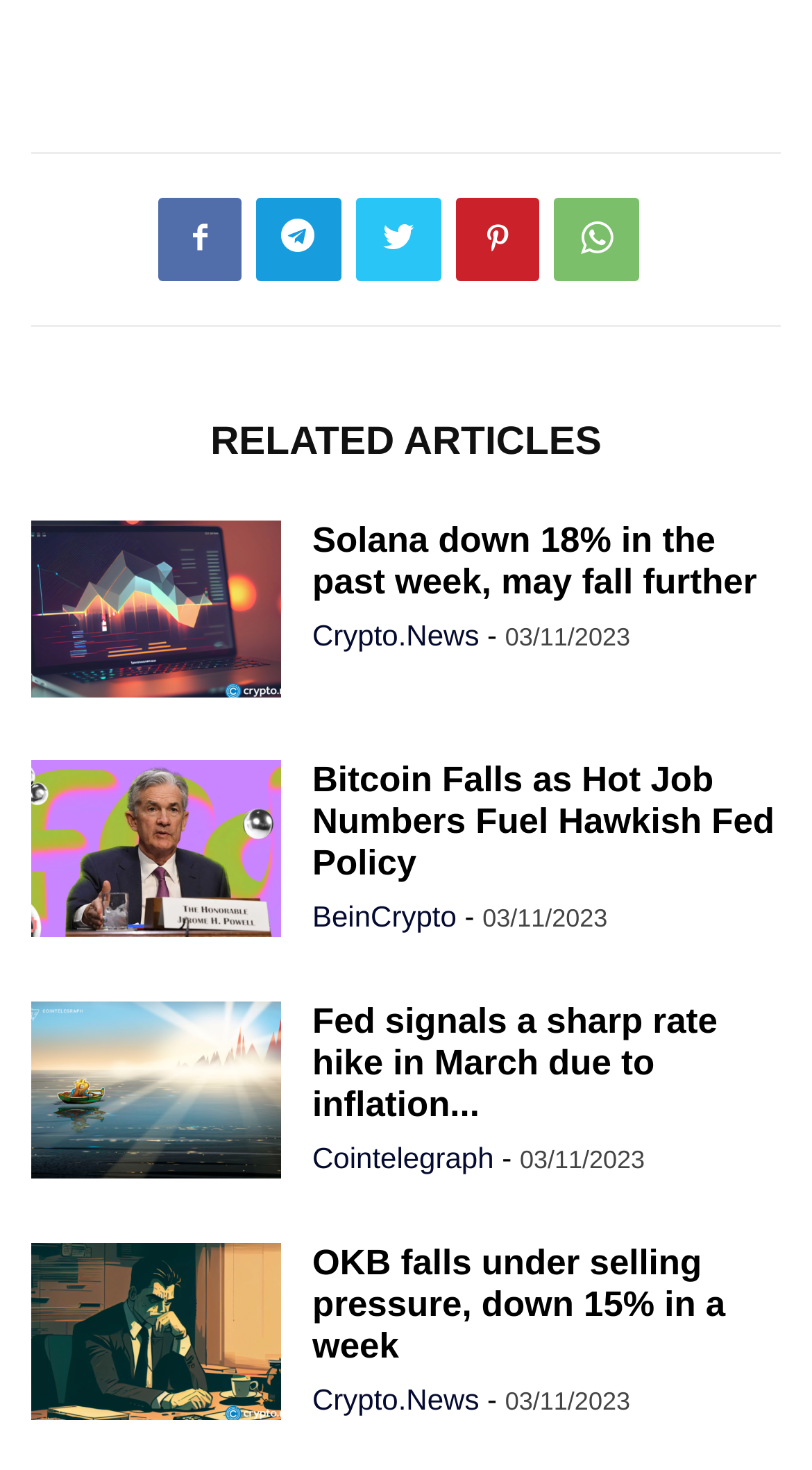How many articles are listed on this webpage?
Give a comprehensive and detailed explanation for the question.

I can see that there are five article links on the webpage, each with a heading, image, and timestamp, which suggests that there are five articles listed on this webpage.